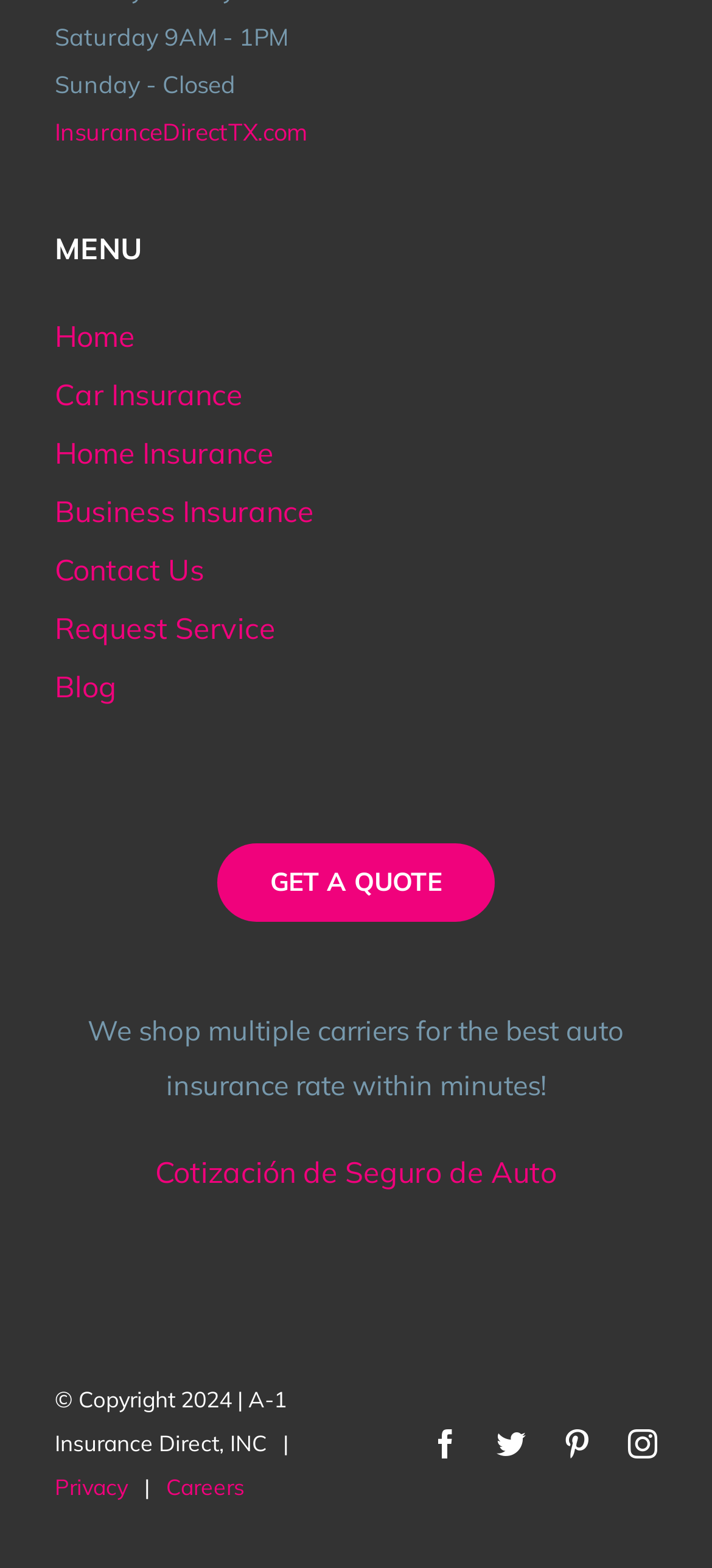What is the copyright year mentioned at the bottom of the webpage?
Please provide a comprehensive answer based on the information in the image.

I found the copyright year by looking at the StaticText element with the text '© Copyright 2024 | A-1 Insurance Direct, INC' at the bottom of the webpage.